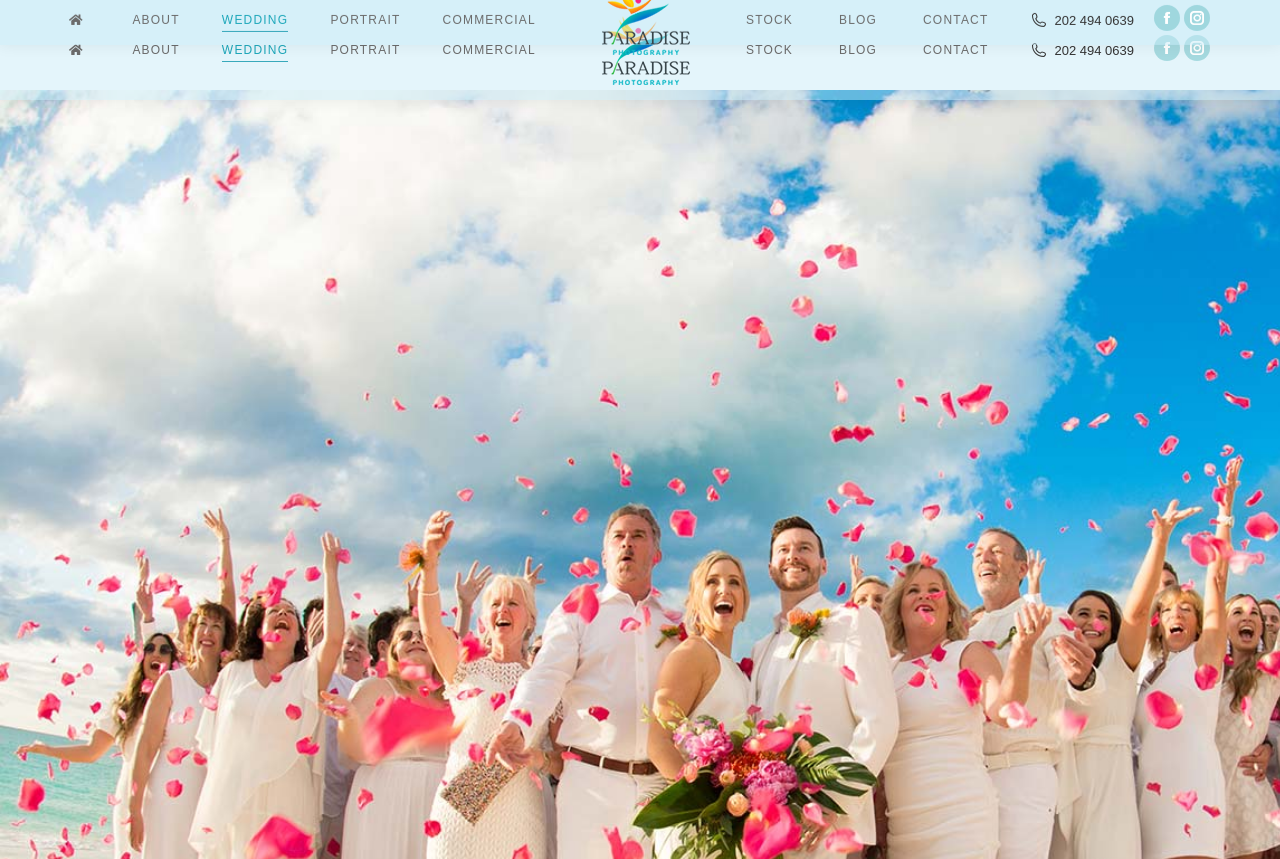Is there a blog section on the website?
Offer a detailed and full explanation in response to the question.

I found a link labeled 'BLOG' on the top navigation menu, which suggests that there is a blog section on the website.